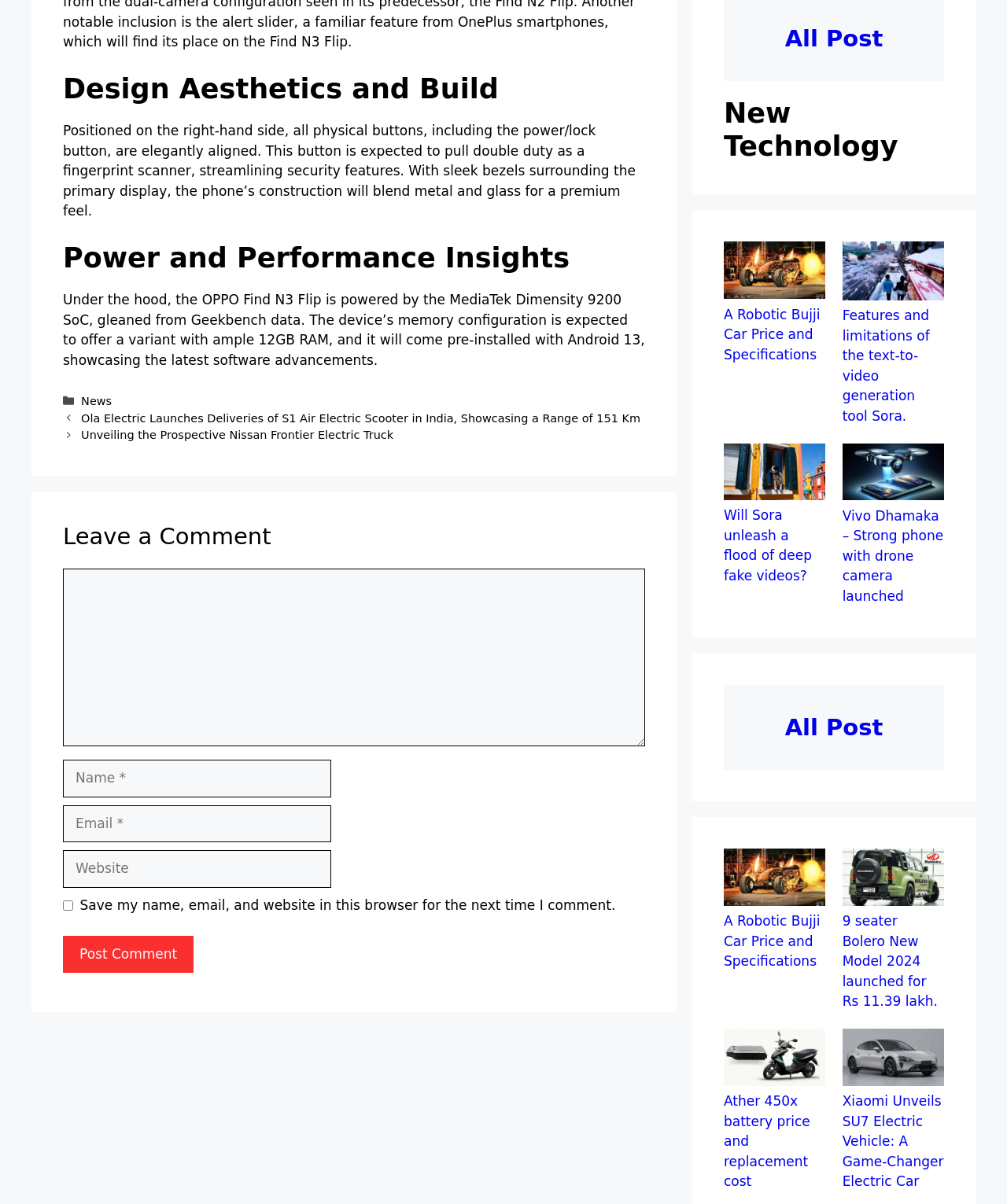How many links are present in the 'New Technology' section?
Examine the image and provide an in-depth answer to the question.

The 'New Technology' section contains links to articles about A Robotic Bujji Car, Sora text-to-video generation tool, Vivo Dhamaka phone, and more. There are a total of 5 links in this section.